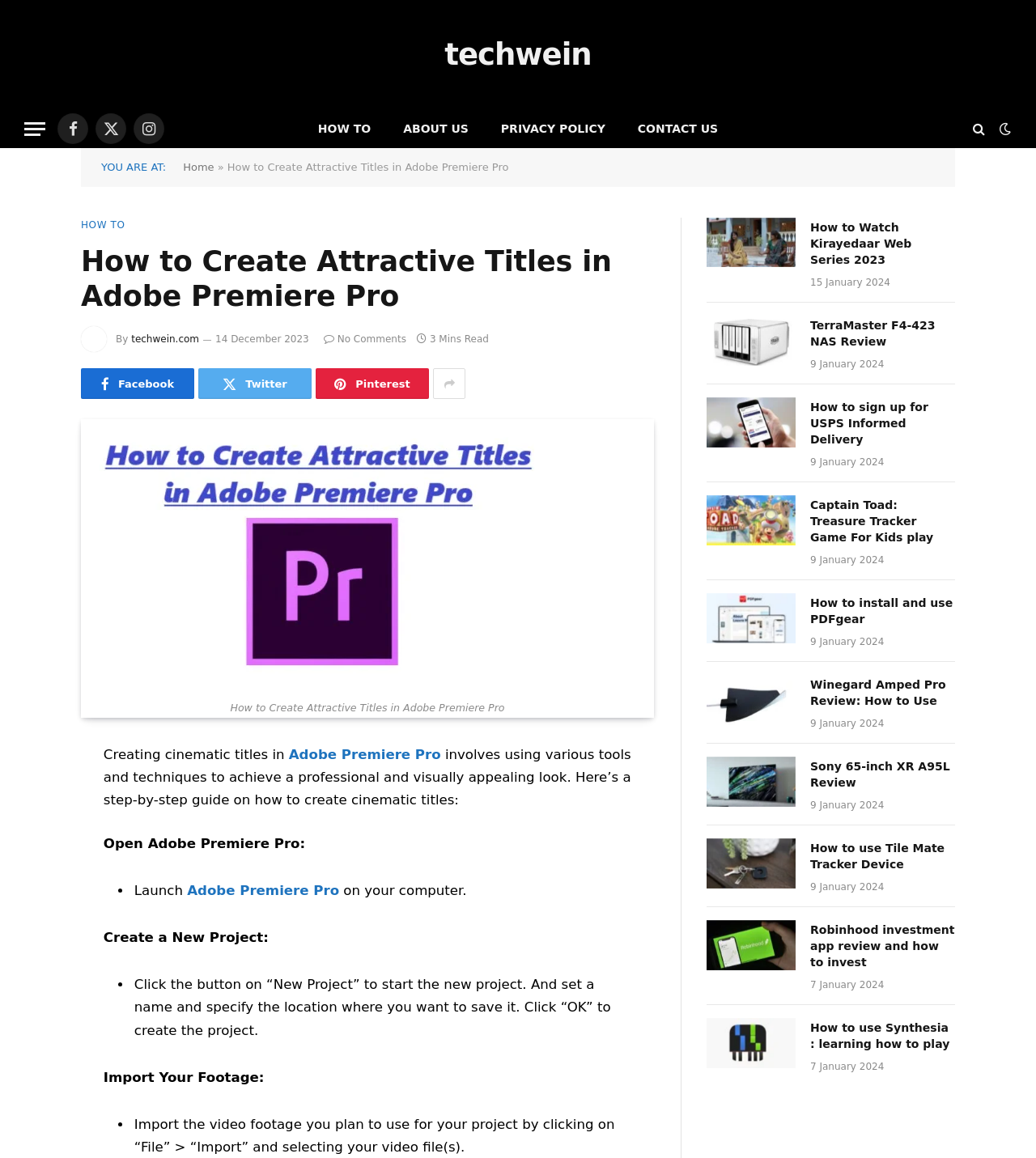Please determine the bounding box coordinates of the element's region to click for the following instruction: "Read the article 'How to Create Attractive Titles in Adobe Premiere Pro'".

[0.078, 0.211, 0.631, 0.271]